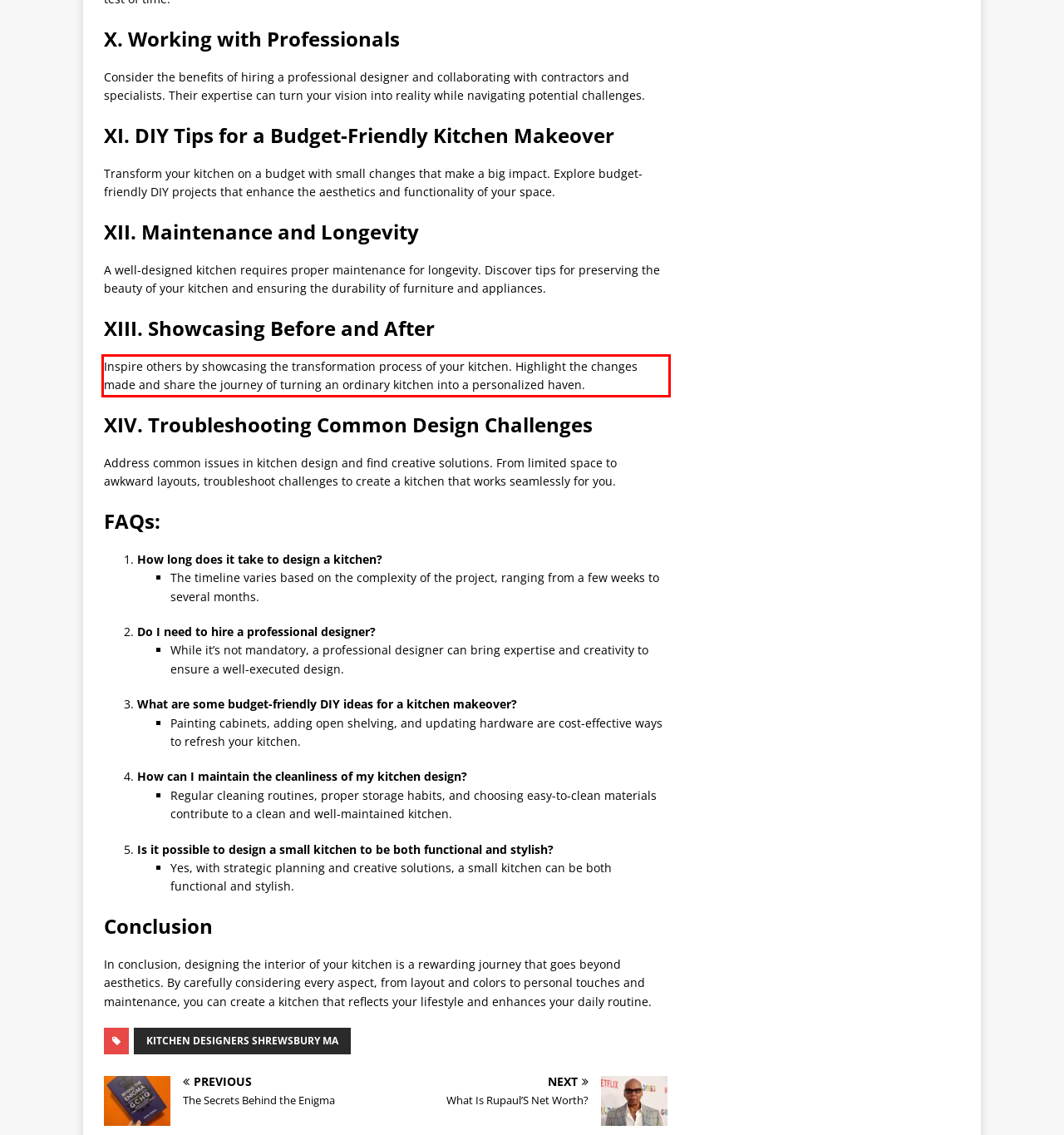Observe the screenshot of the webpage that includes a red rectangle bounding box. Conduct OCR on the content inside this red bounding box and generate the text.

Inspire others by showcasing the transformation process of your kitchen. Highlight the changes made and share the journey of turning an ordinary kitchen into a personalized haven.